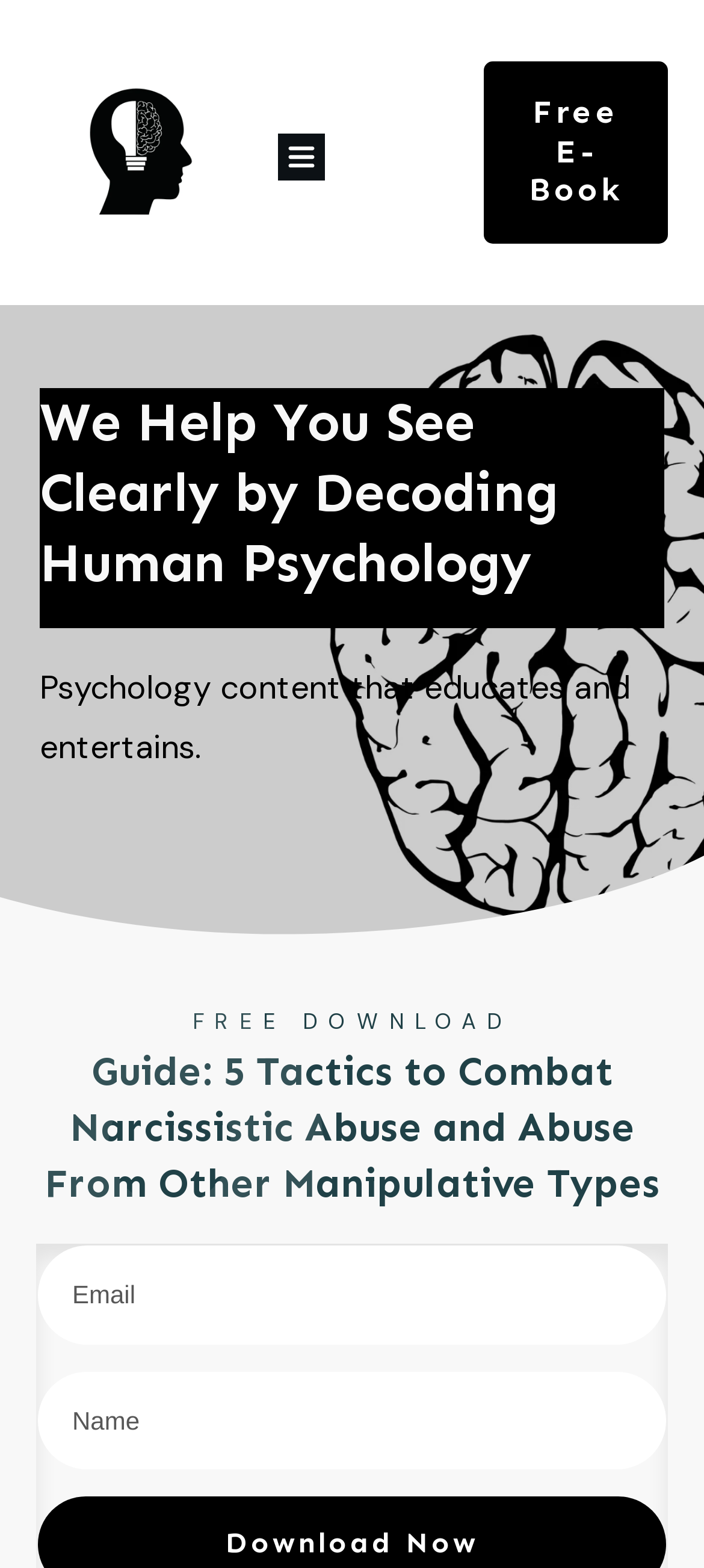What is required to download the free e-book?
Provide a thorough and detailed answer to the question.

The presence of two textboxes, one labeled 'Email' and the other labeled 'Name', suggests that users need to provide their email and name to download the free e-book.